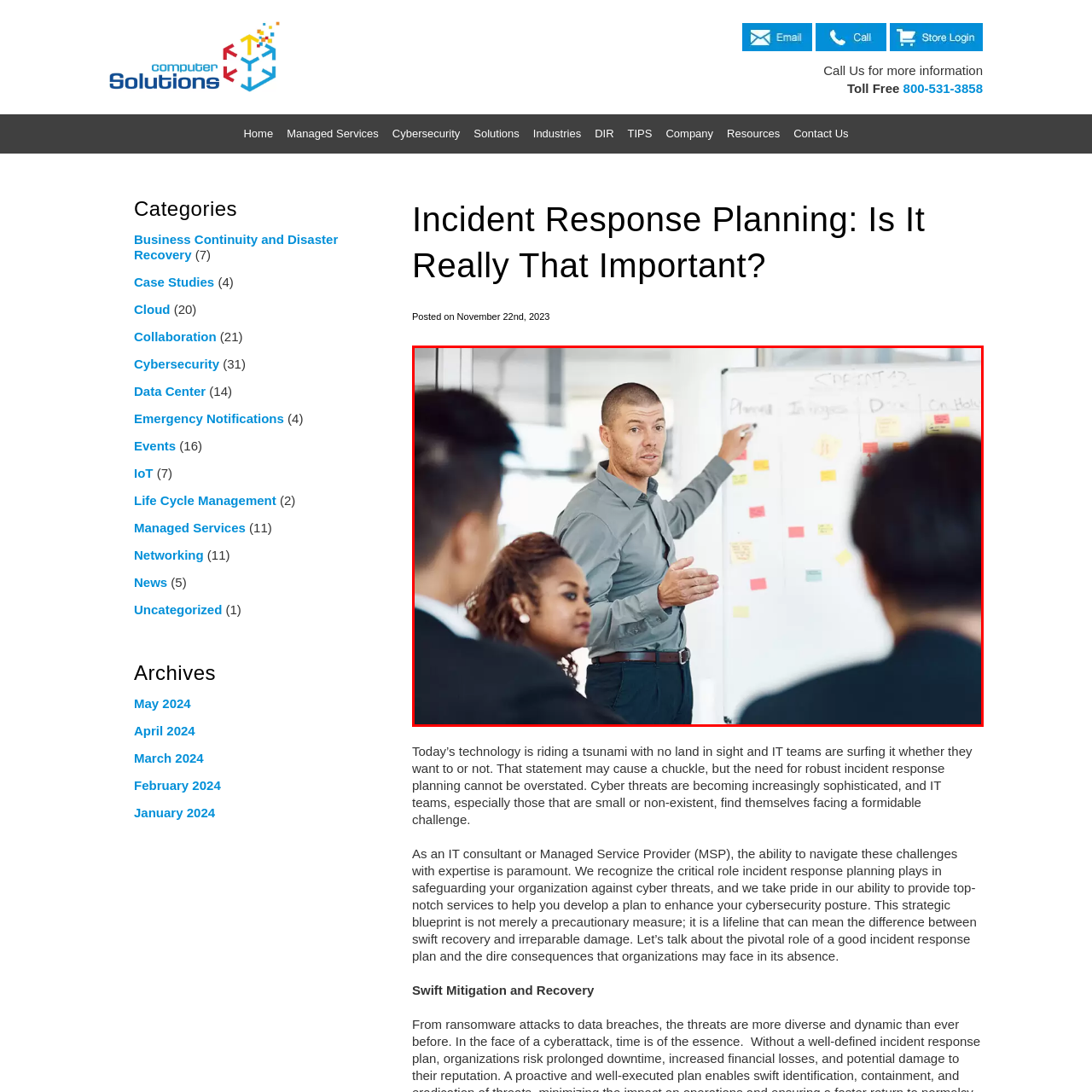View the section of the image outlined in red, How many individuals are in the foreground? Provide your response in a single word or brief phrase.

two